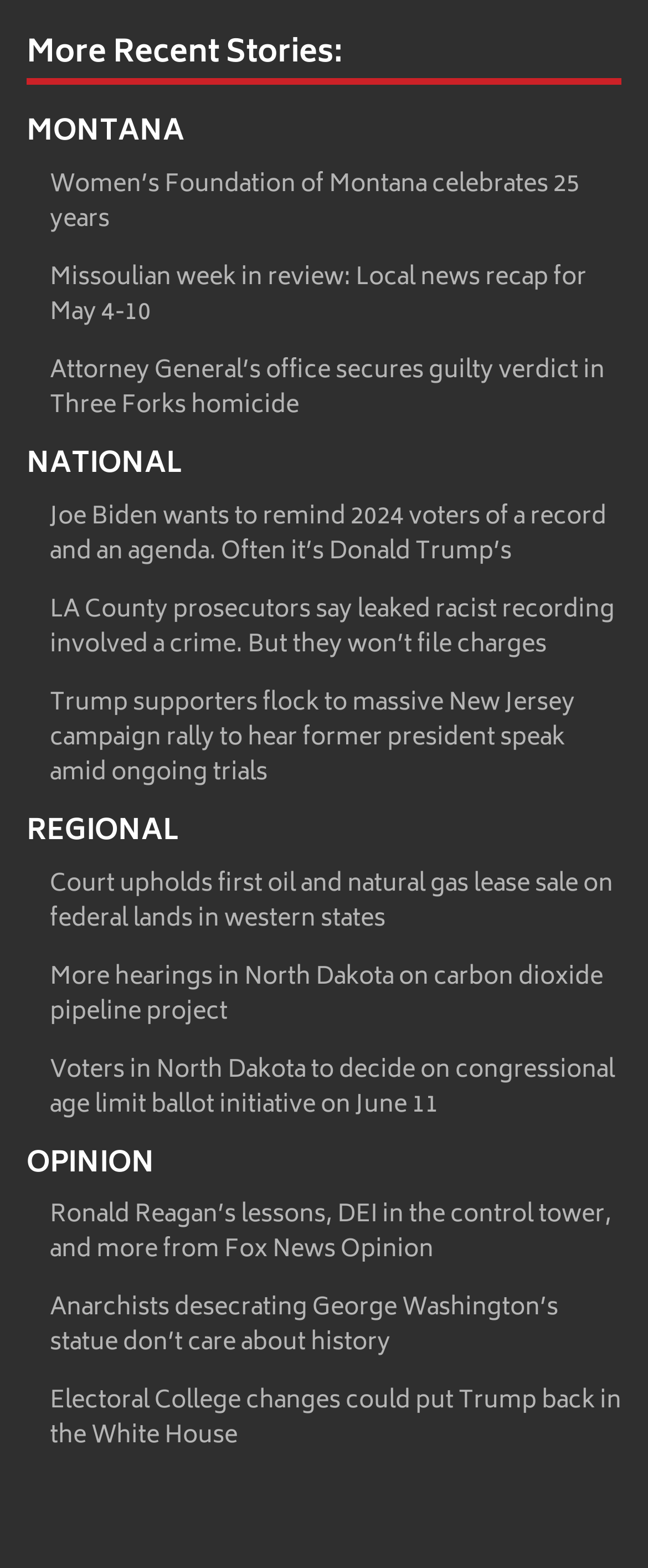Utilize the information from the image to answer the question in detail:
What is the topic of the first link?

I looked at the first link under the 'MONTANA' category, which is 'Women’s Foundation of Montana celebrates 25 years'.